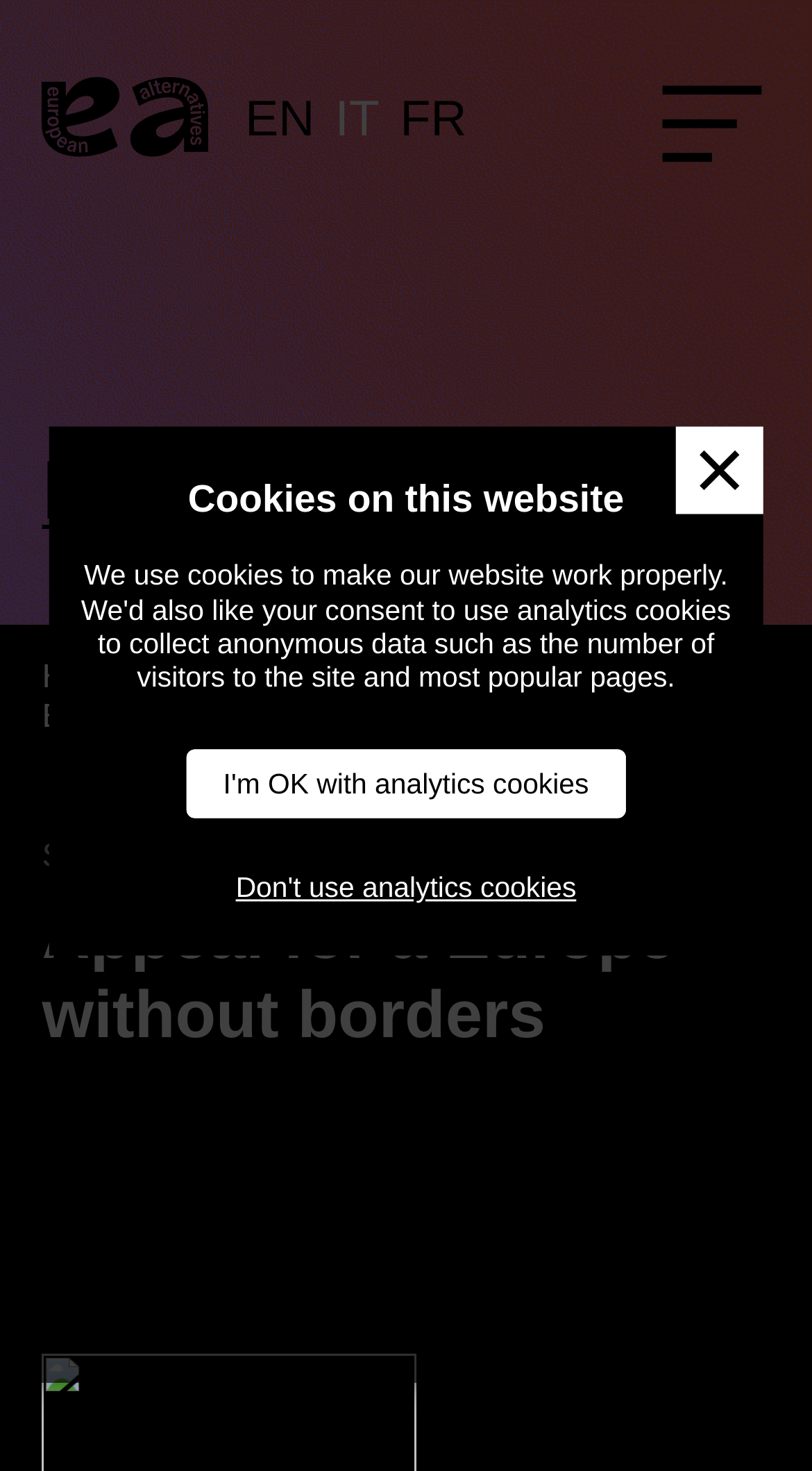Refer to the element description Instagram and identify the corresponding bounding box in the screenshot. Format the coordinates as (top-left x, top-left y, bottom-right x, bottom-right y) with values in the range of 0 to 1.

None